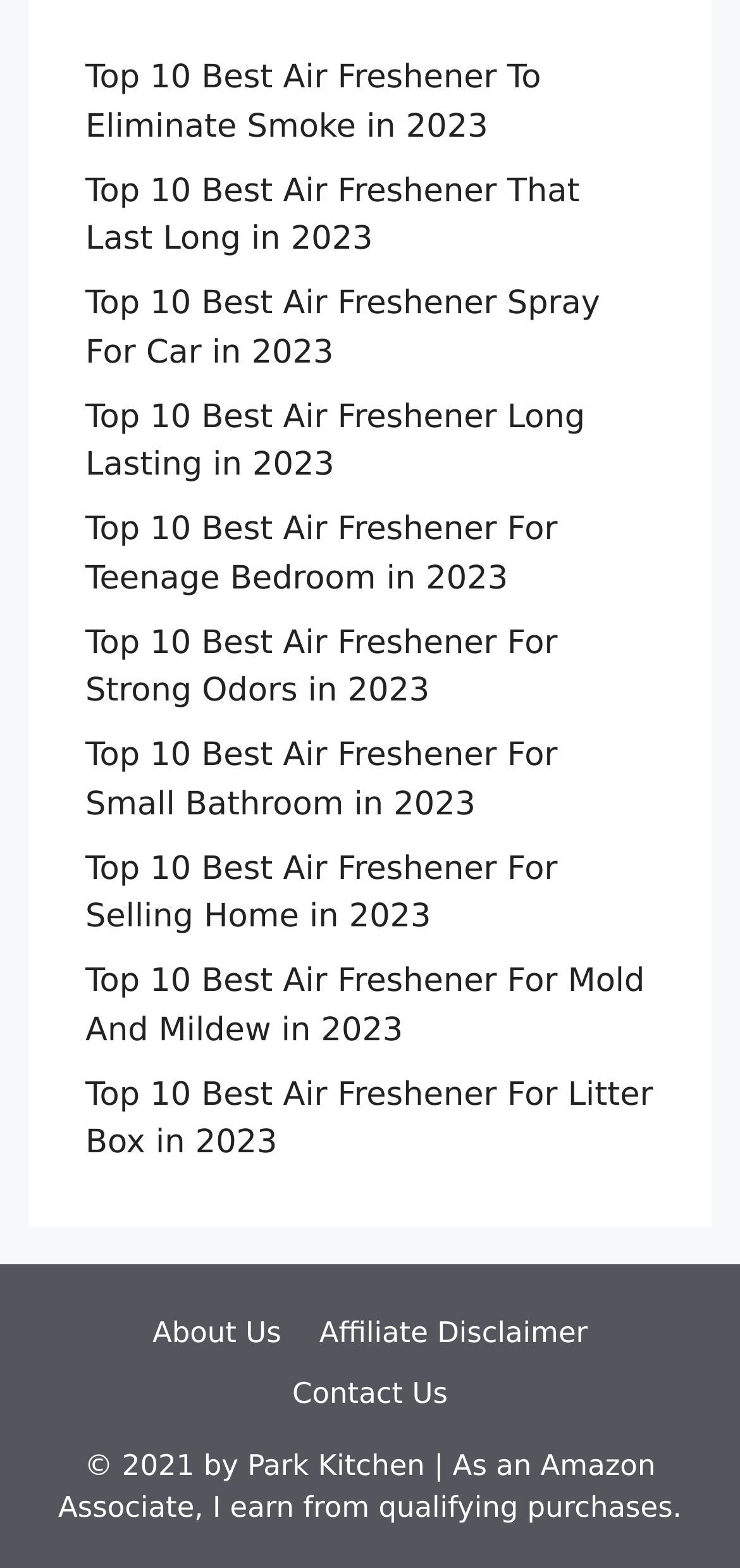Determine the bounding box coordinates of the clickable element to achieve the following action: 'Learn about dedicated team'. Provide the coordinates as four float values between 0 and 1, formatted as [left, top, right, bottom].

None